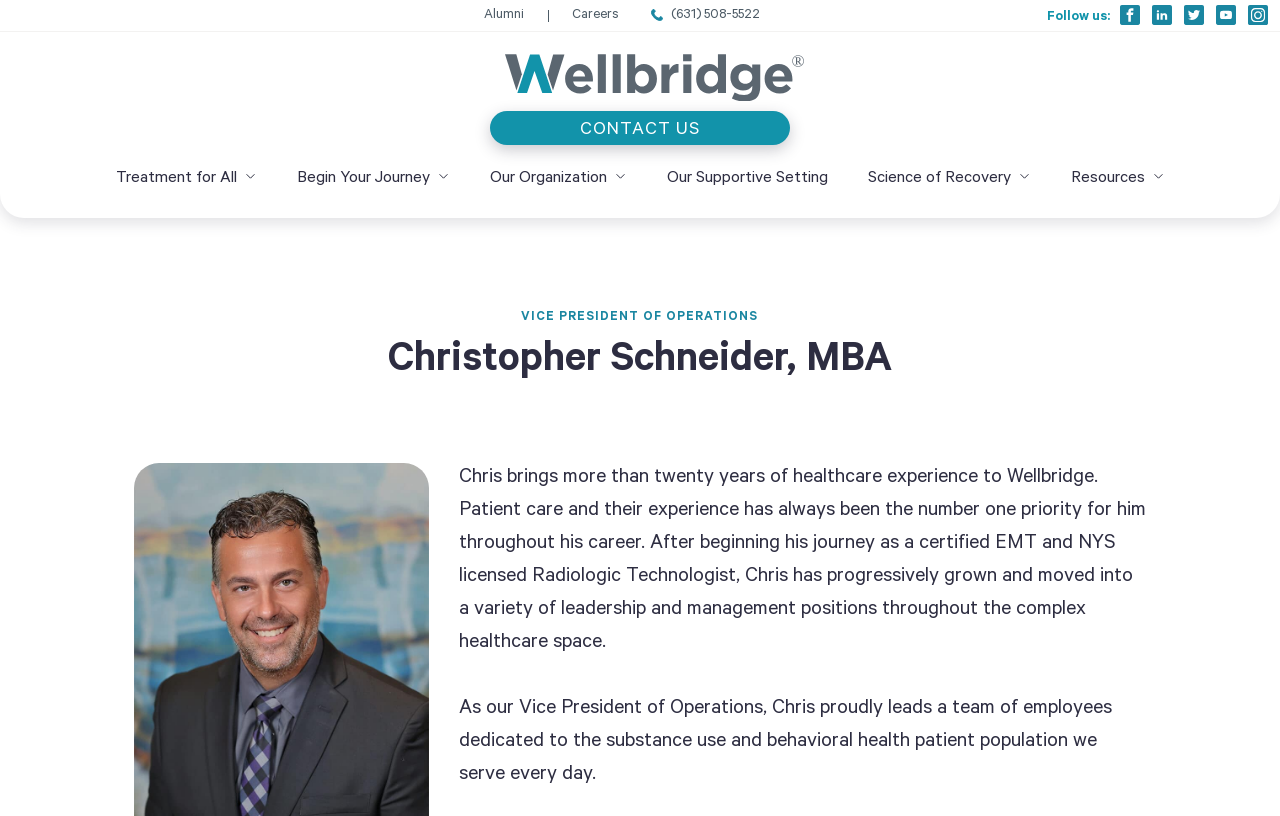Provide the bounding box coordinates of the section that needs to be clicked to accomplish the following instruction: "Go to homepage."

[0.395, 0.064, 0.629, 0.124]